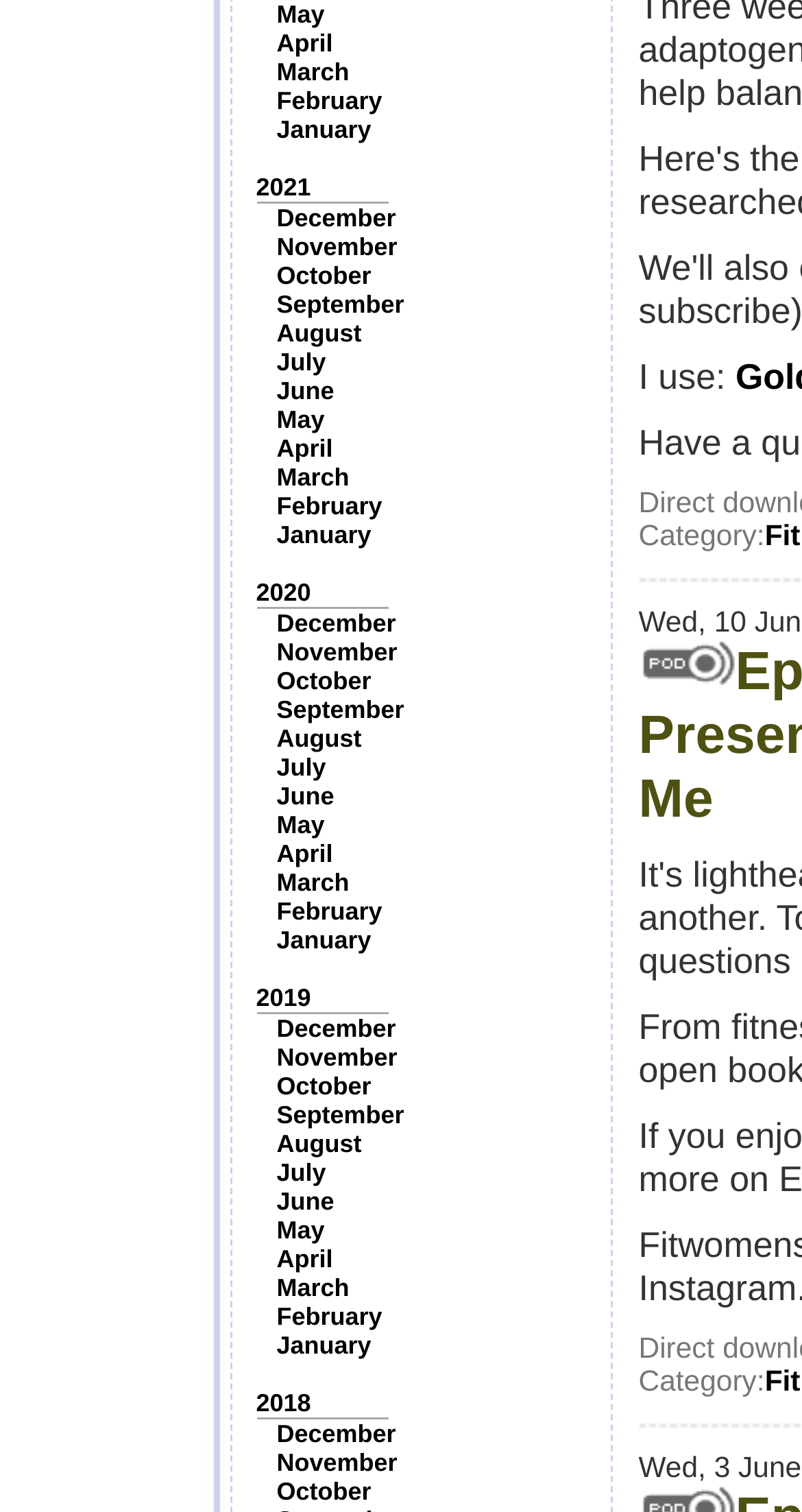Locate the bounding box coordinates of the area you need to click to fulfill this instruction: 'Select May'. The coordinates must be in the form of four float numbers ranging from 0 to 1: [left, top, right, bottom].

[0.345, 0.0, 0.405, 0.019]